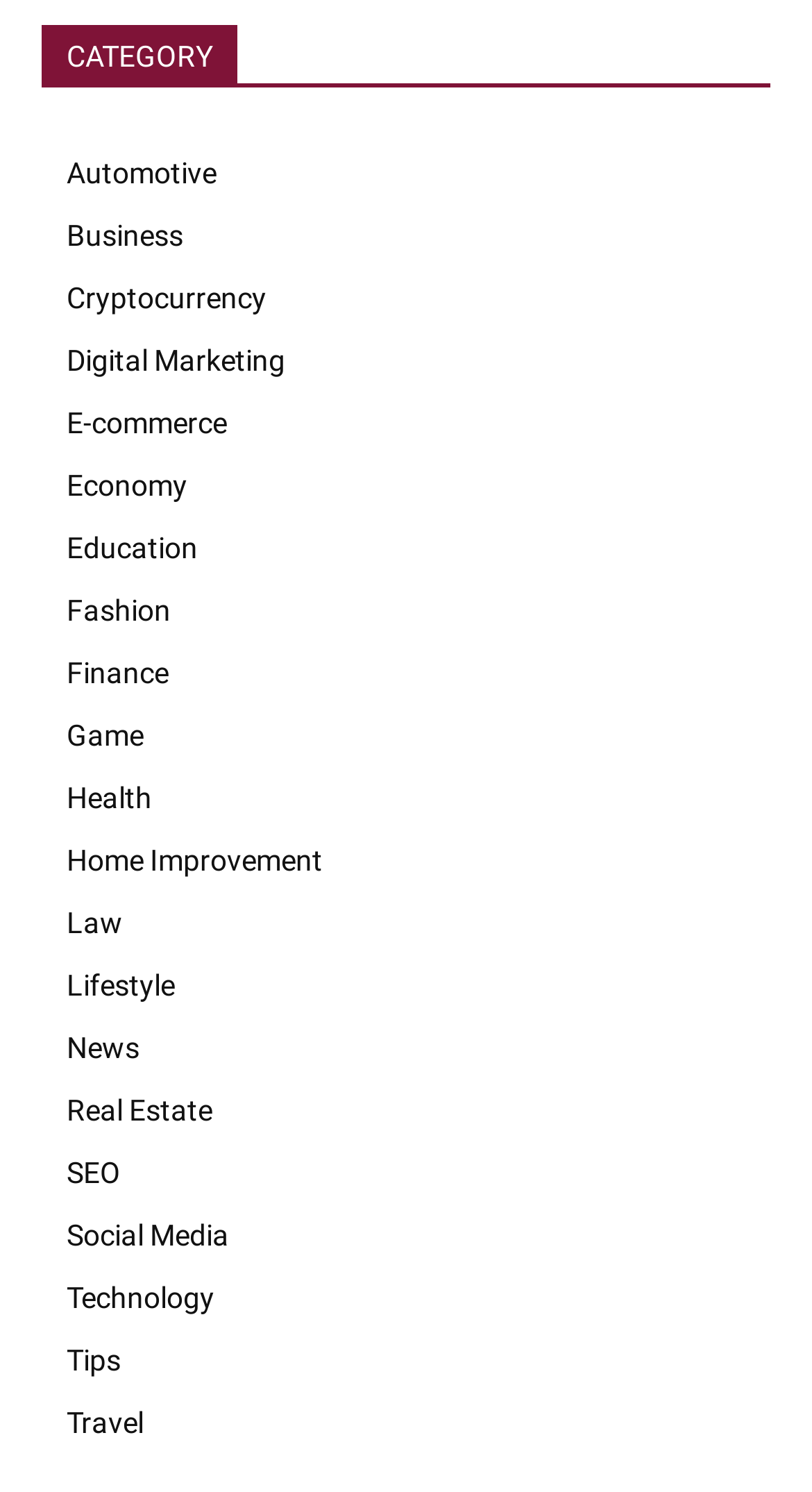How many links are there under the CATEGORY heading? Look at the image and give a one-word or short phrase answer.

20